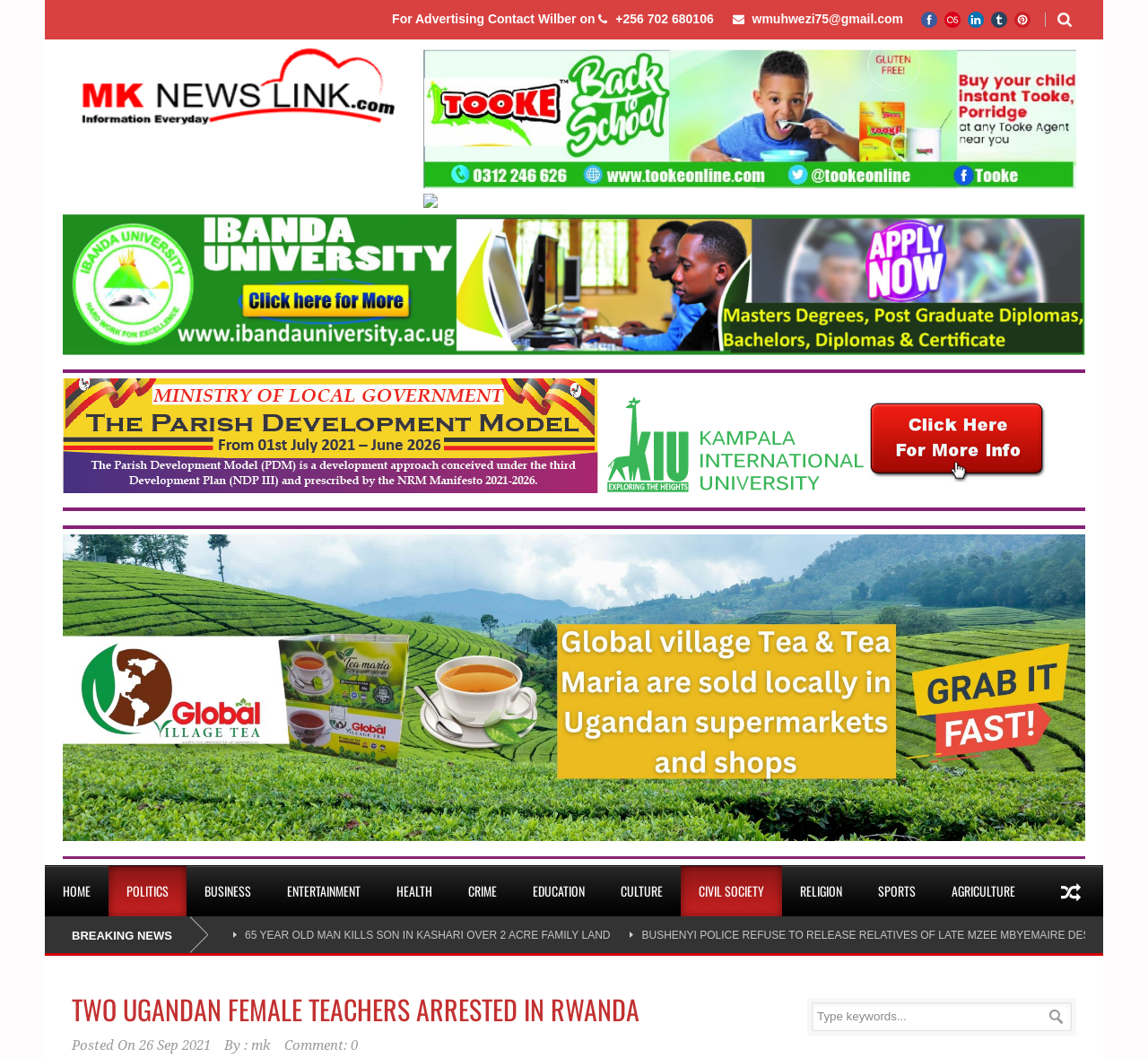What categories are available for news?
From the screenshot, supply a one-word or short-phrase answer.

HOME, POLITICS, BUSINESS, ENTERTAINMENT, HEALTH, CRIME, EDUCATION, CULTURE, CIVIL SOCIETY, RELIGION, SPORTS, AGRICULTURE